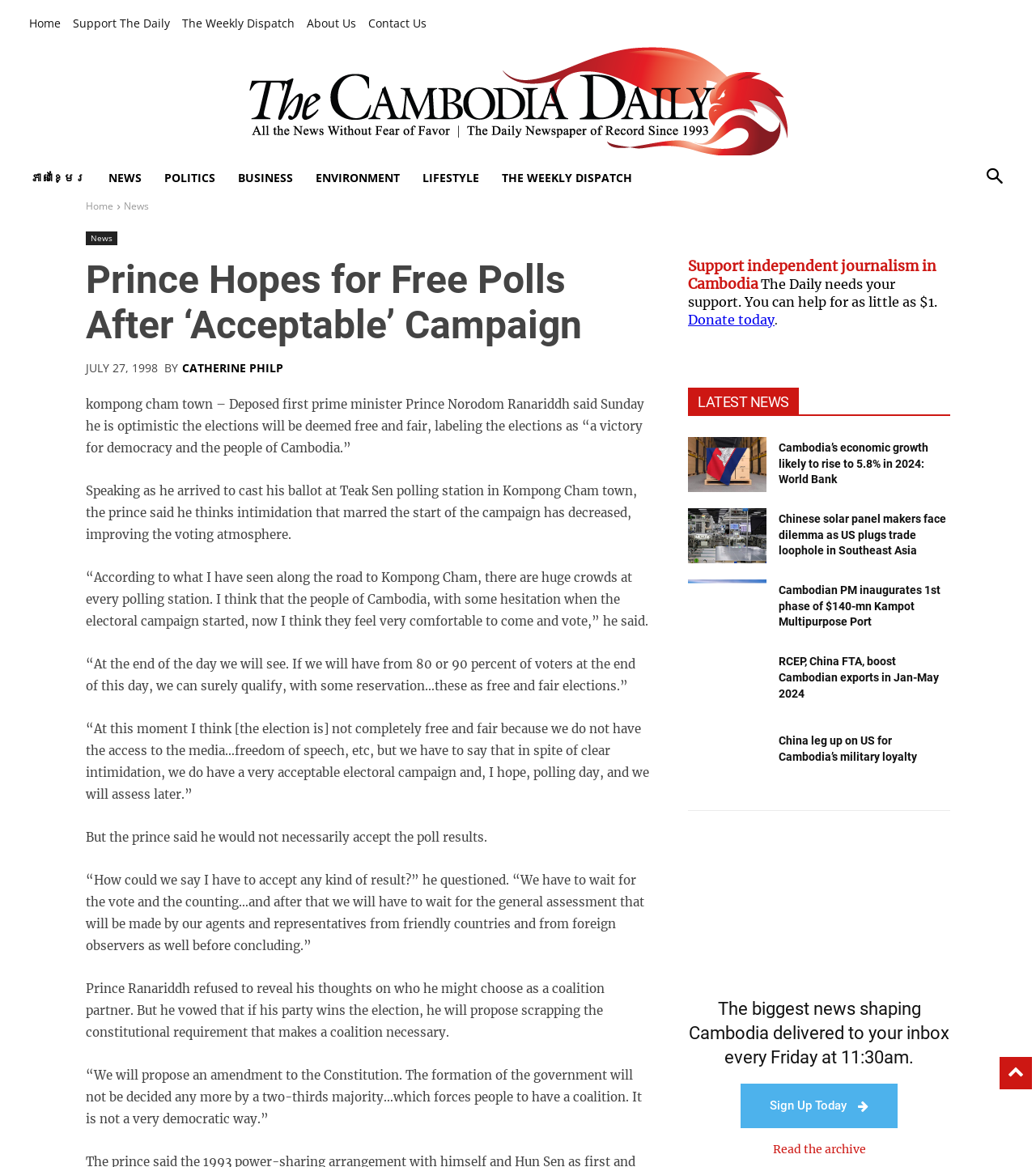Locate the bounding box coordinates of the UI element described by: "Catherine Philp". Provide the coordinates as four float numbers between 0 and 1, formatted as [left, top, right, bottom].

[0.176, 0.311, 0.273, 0.32]